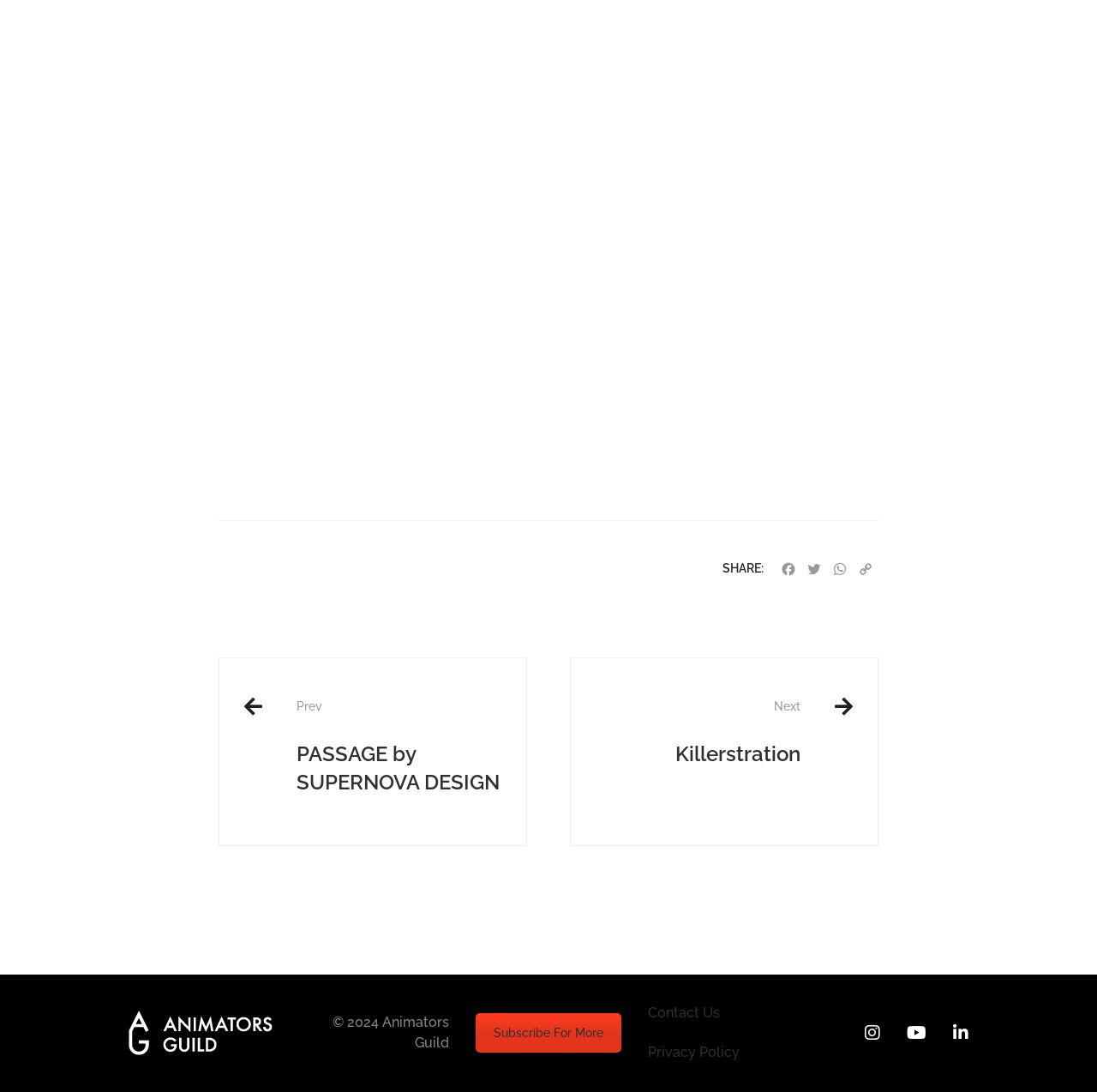Extract the bounding box coordinates of the UI element described: "Facebook". Provide the coordinates in the format [left, top, right, bottom] with values ranging from 0 to 1.

[0.707, 0.513, 0.73, 0.529]